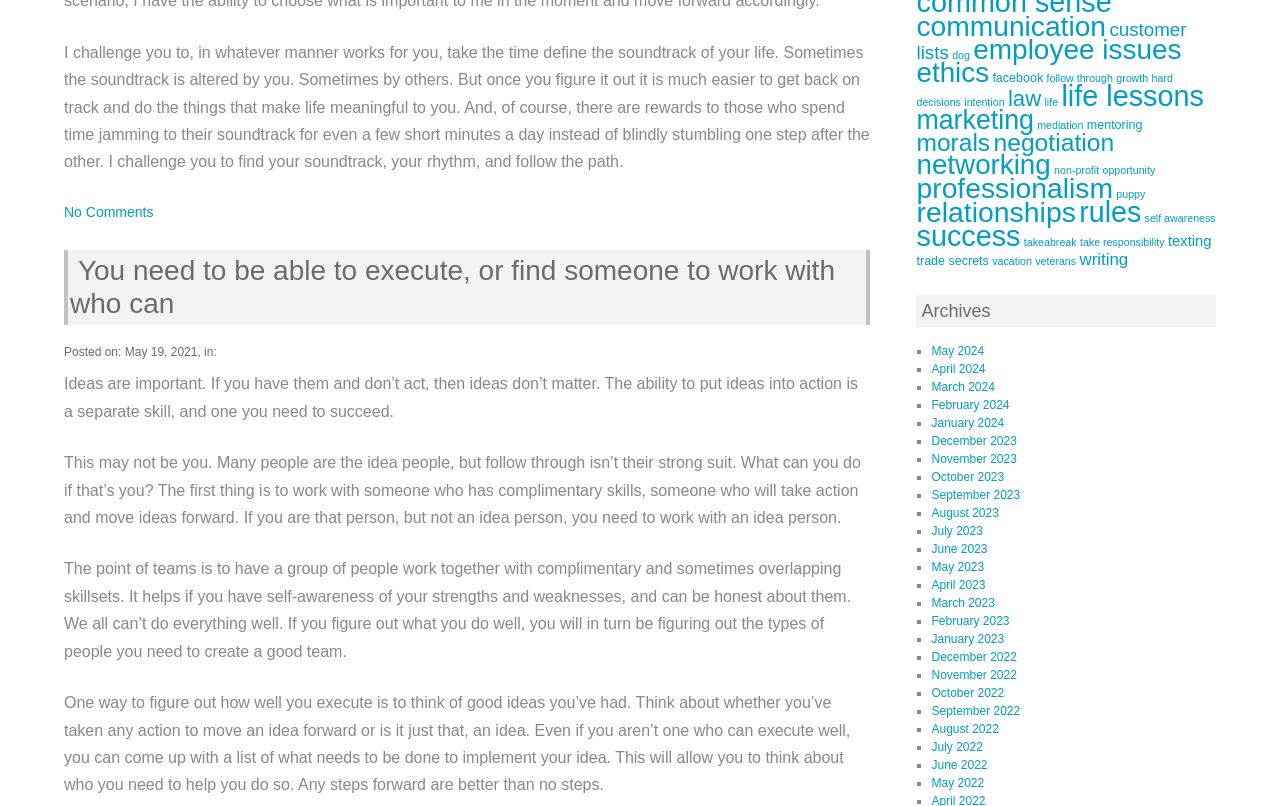Please specify the coordinates of the bounding box for the element that should be clicked to carry out this instruction: "Browse the 'communication' topic". The coordinates must be four float numbers between 0 and 1, formatted as [left, top, right, bottom].

[0.716, 0.013, 0.864, 0.052]